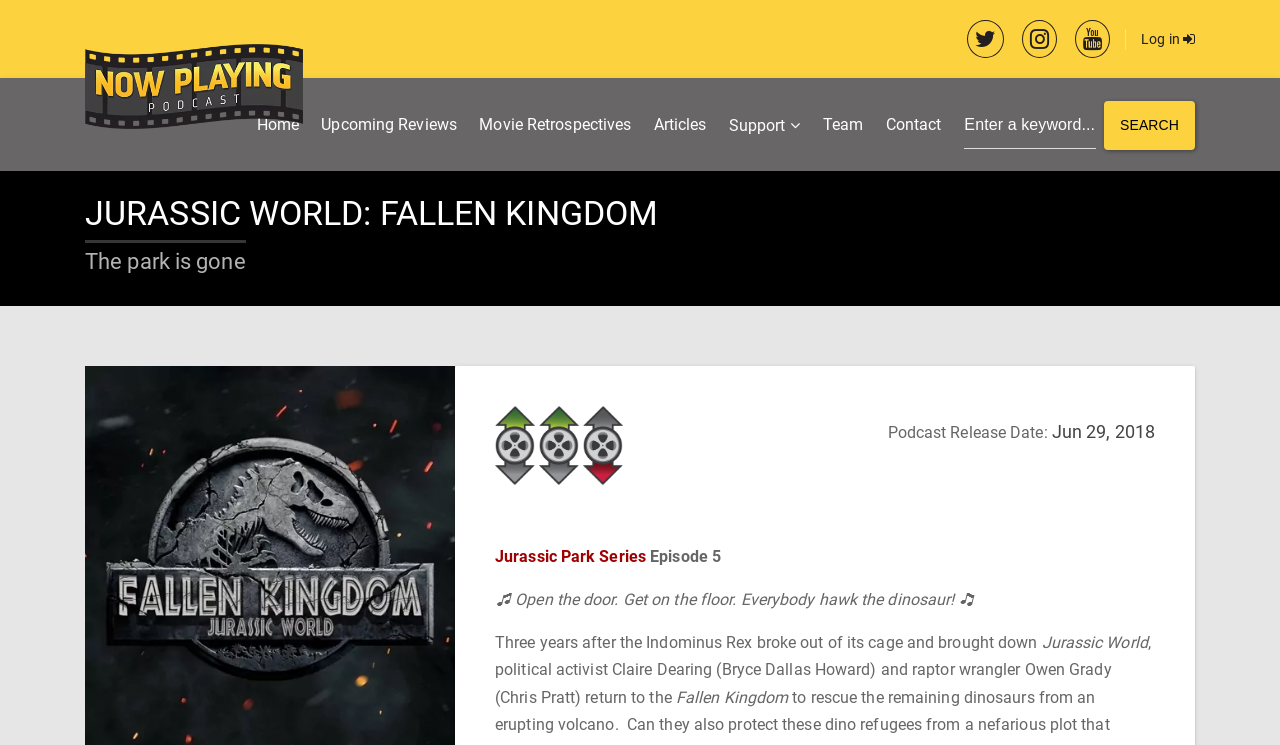Determine the bounding box coordinates for the UI element matching this description: "Jurassic Park Series".

[0.387, 0.734, 0.505, 0.76]